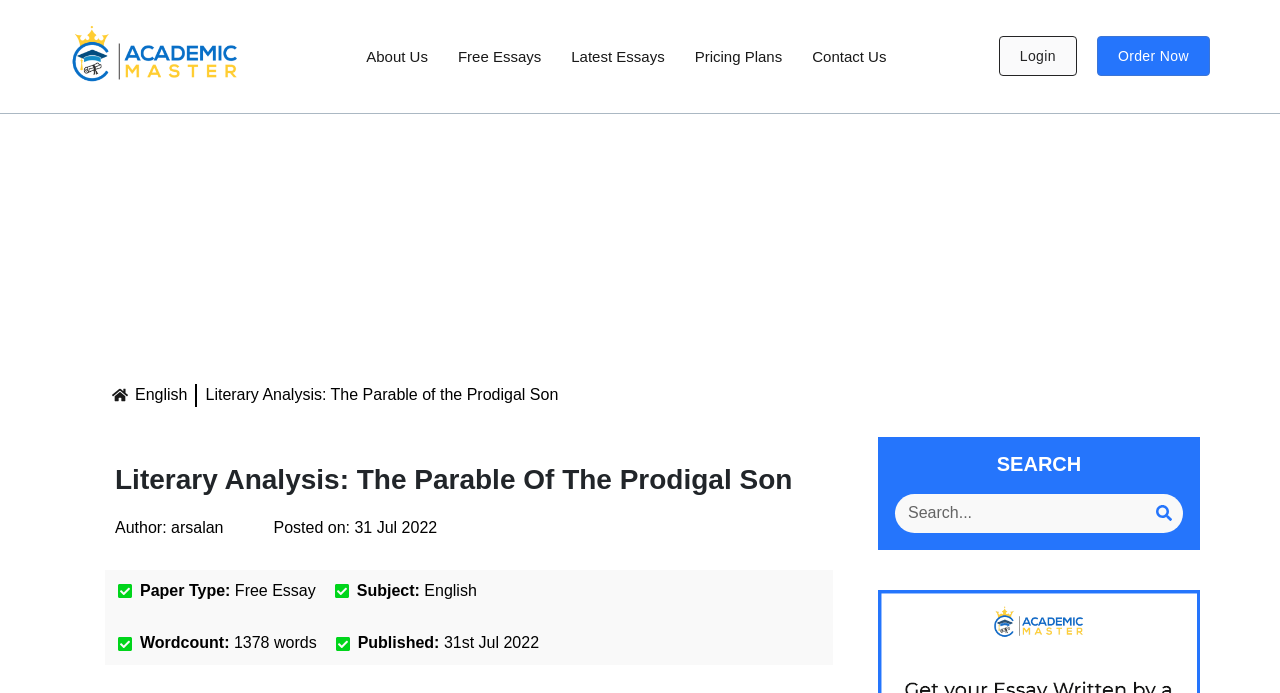Find the bounding box coordinates of the element you need to click on to perform this action: 'Click the 'About Us' link'. The coordinates should be represented by four float values between 0 and 1, in the format [left, top, right, bottom].

[0.274, 0.053, 0.346, 0.11]